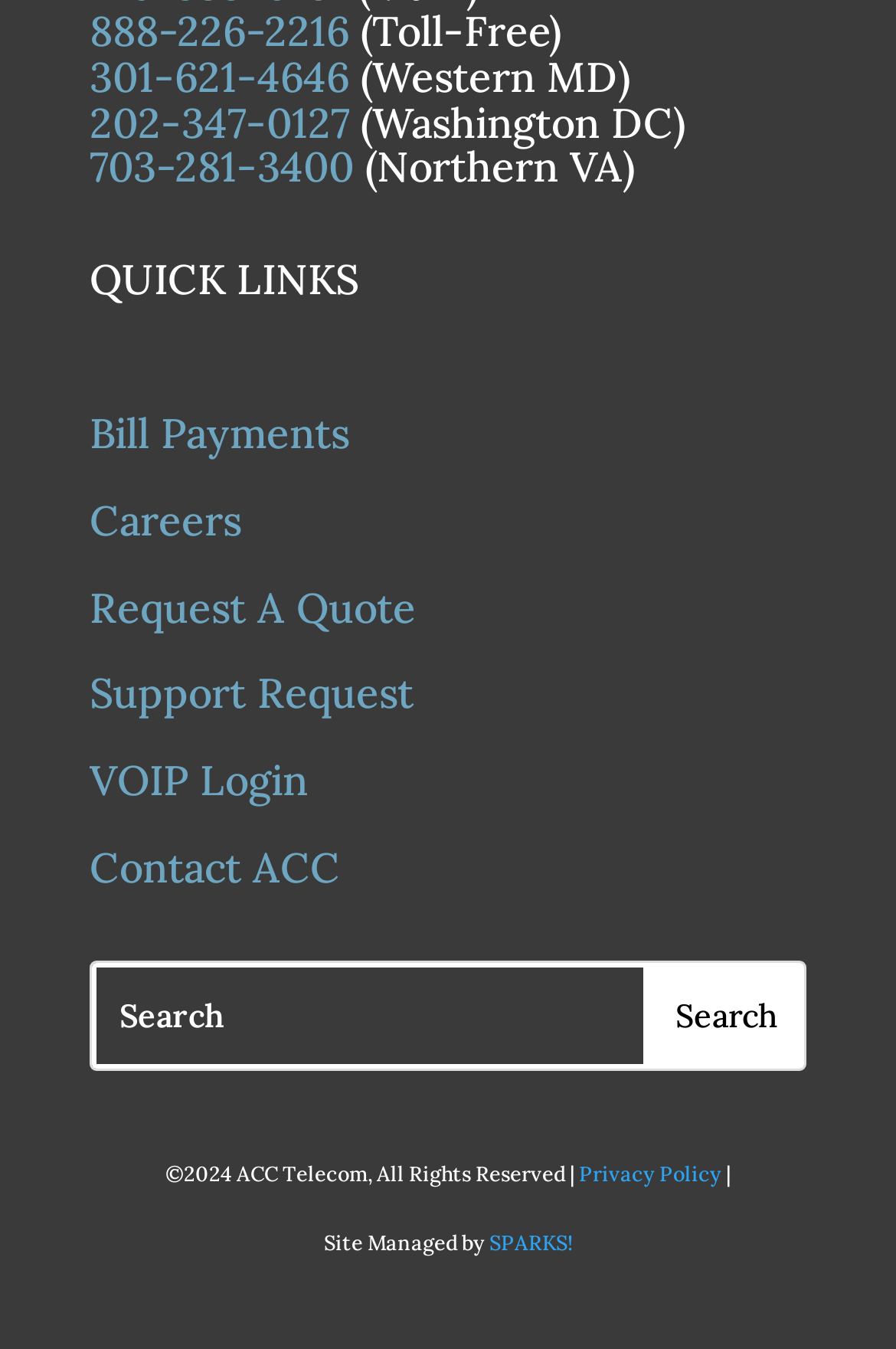What is the last quick link?
Please respond to the question with as much detail as possible.

I looked at the list of quick links under the 'QUICK LINKS' heading and found that the last link is 'Contact ACC'.